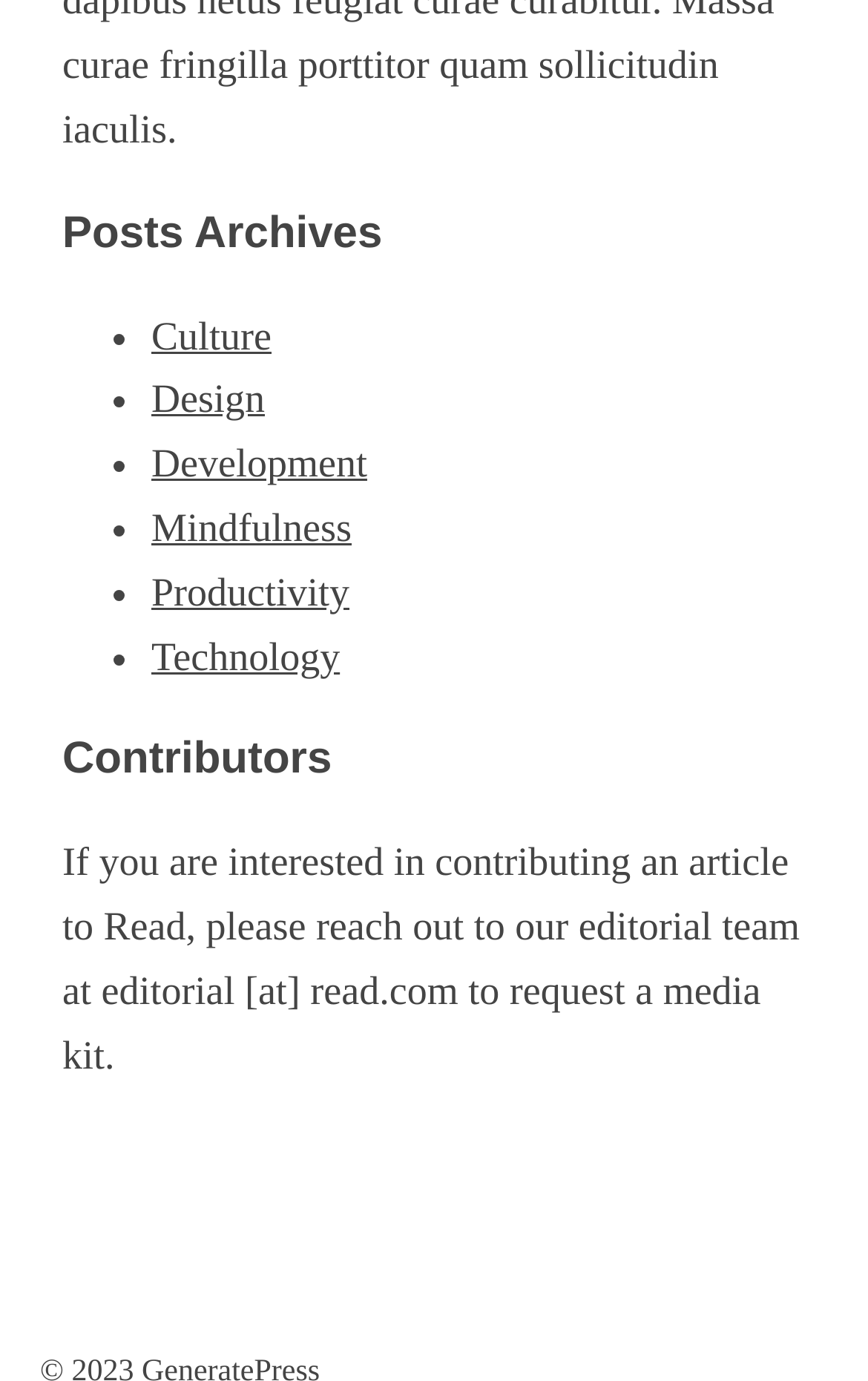What is the contact email for the editorial team?
Answer the question in as much detail as possible.

I read the text under the 'Contributors' heading, which mentions that if you're interested in contributing an article, you should reach out to the editorial team at the provided email address.